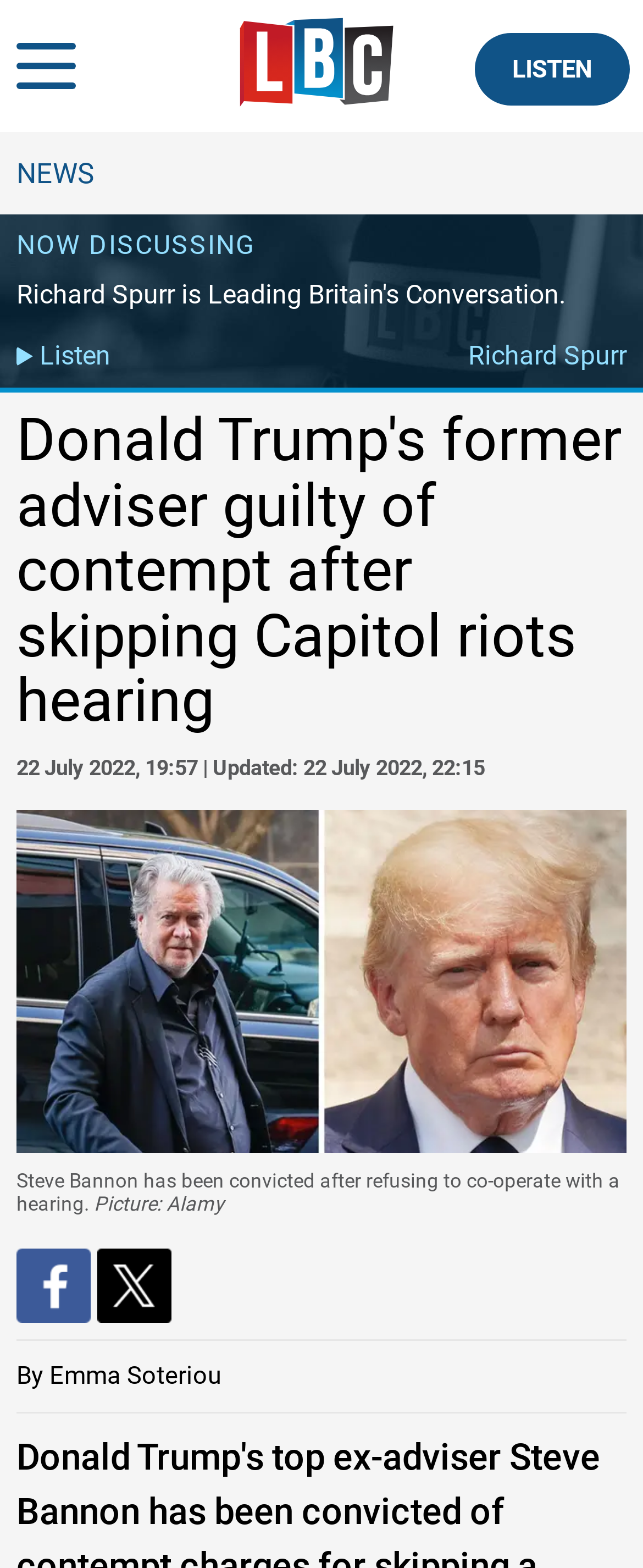Give a complete and precise description of the webpage's appearance.

This webpage is about the news article "Donald Trump's former adviser guilty of contempt after skipping Capitol riots hearing". At the top, there is a link to "LBC" and a link to "Skip to navigation". On the right side, there is a link to "LISTEN". 

Below the top links, there is a section with the title "NEWS" and a heading "NOW DISCUSSING". Underneath, there is a table with a link to "Listen" on the left and a text "Richard Spurr" on the right. 

The main article starts with a heading that repeats the title of the webpage. Below the heading, there is a text indicating the date and time of the article, "22 July 2022, 19:57 | Updated: 22 July 2022, 22:15". 

Following the date and time, there is a figure with an image of Steve Bannon, and a caption describing the image. The image takes up most of the width of the page. 

Below the image, there are social media sharing links, including "Facebook share" and "X share", each with a small icon. 

At the bottom of the article, there is a text "By Emma Soteriou" indicating the author of the article. 

On the top left corner, there are several static texts, including a phone number, a text number, a Twitter handle, a WhatsApp text, and a "CONTACT US" link.